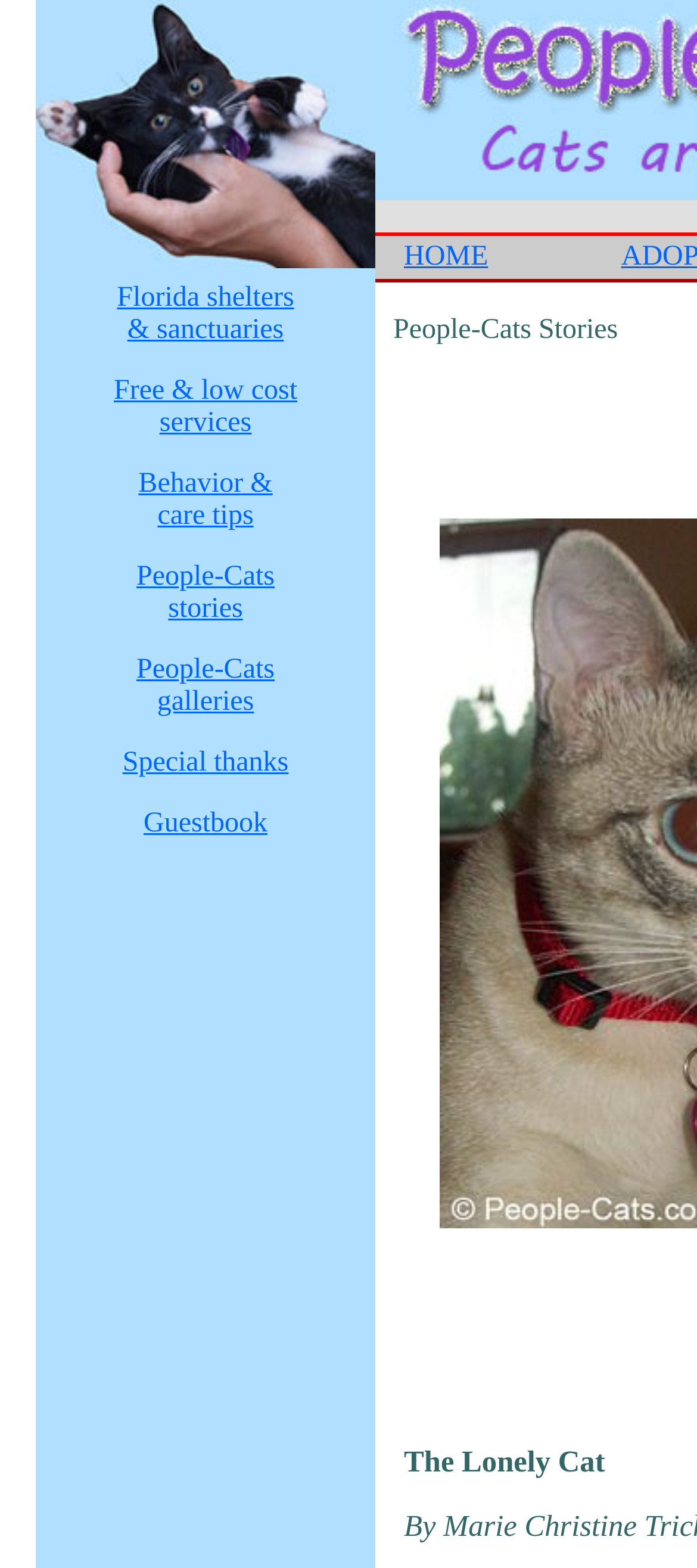Please identify the coordinates of the bounding box for the clickable region that will accomplish this instruction: "get free and low cost services".

[0.163, 0.239, 0.426, 0.279]